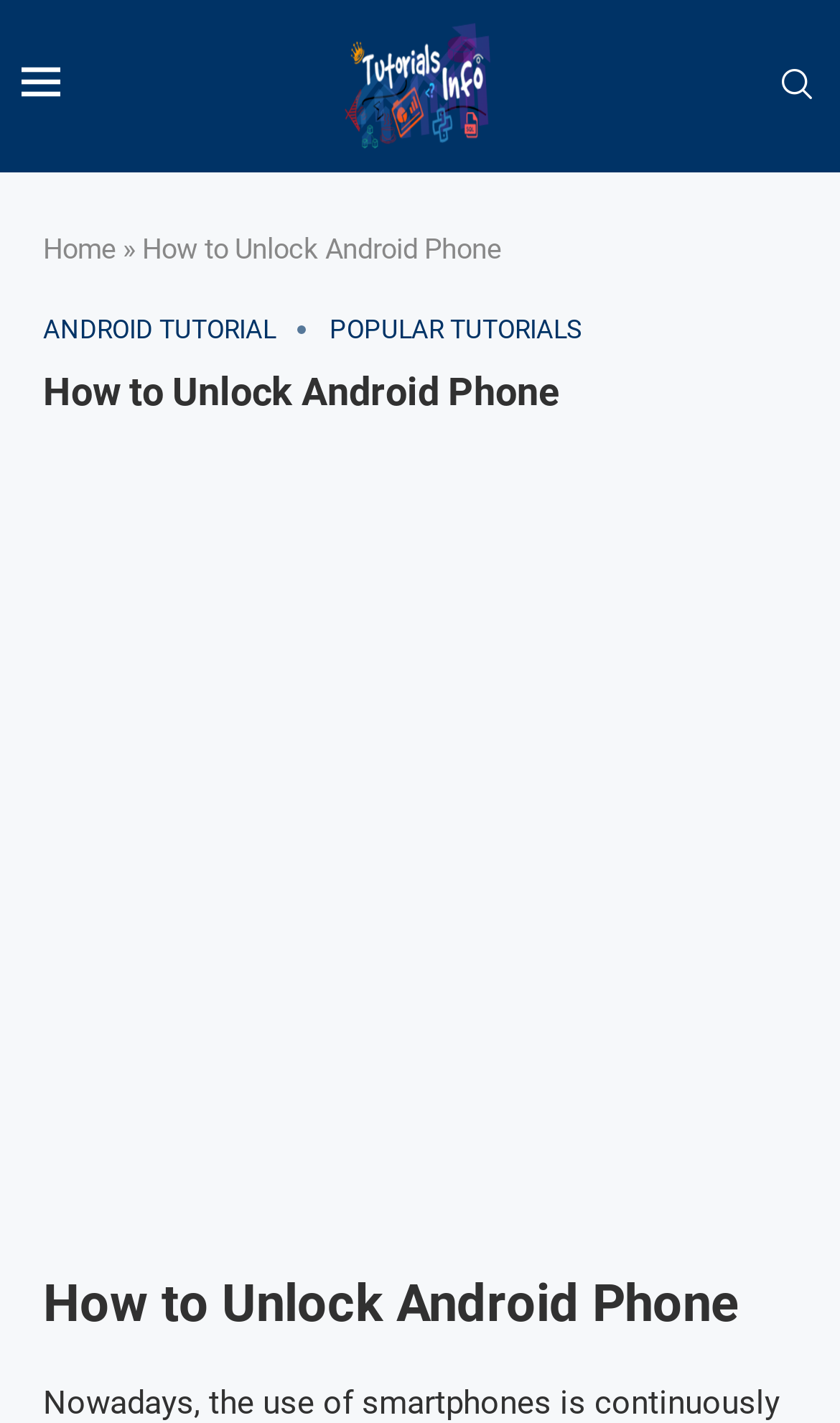What type of content is presented on this webpage?
Please elaborate on the answer to the question with detailed information.

Based on the webpage's content and structure, it appears that the website presents tutorials and guides related to Android development, covering topics such as Activity, Intent, Fragments, and more, as indicated by the various headings and subheadings.